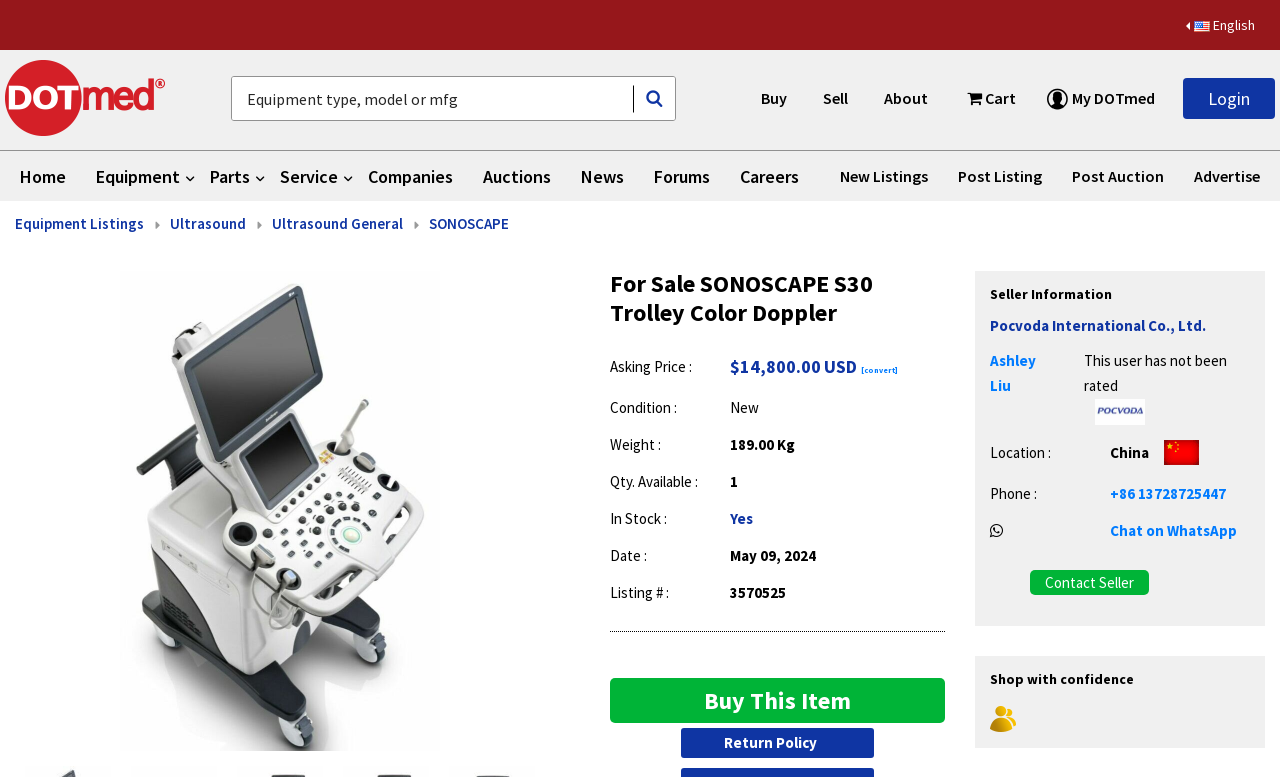Based on the description "alt="VTS Booth"", find the bounding box of the specified UI element.

[0.773, 0.91, 0.794, 0.935]